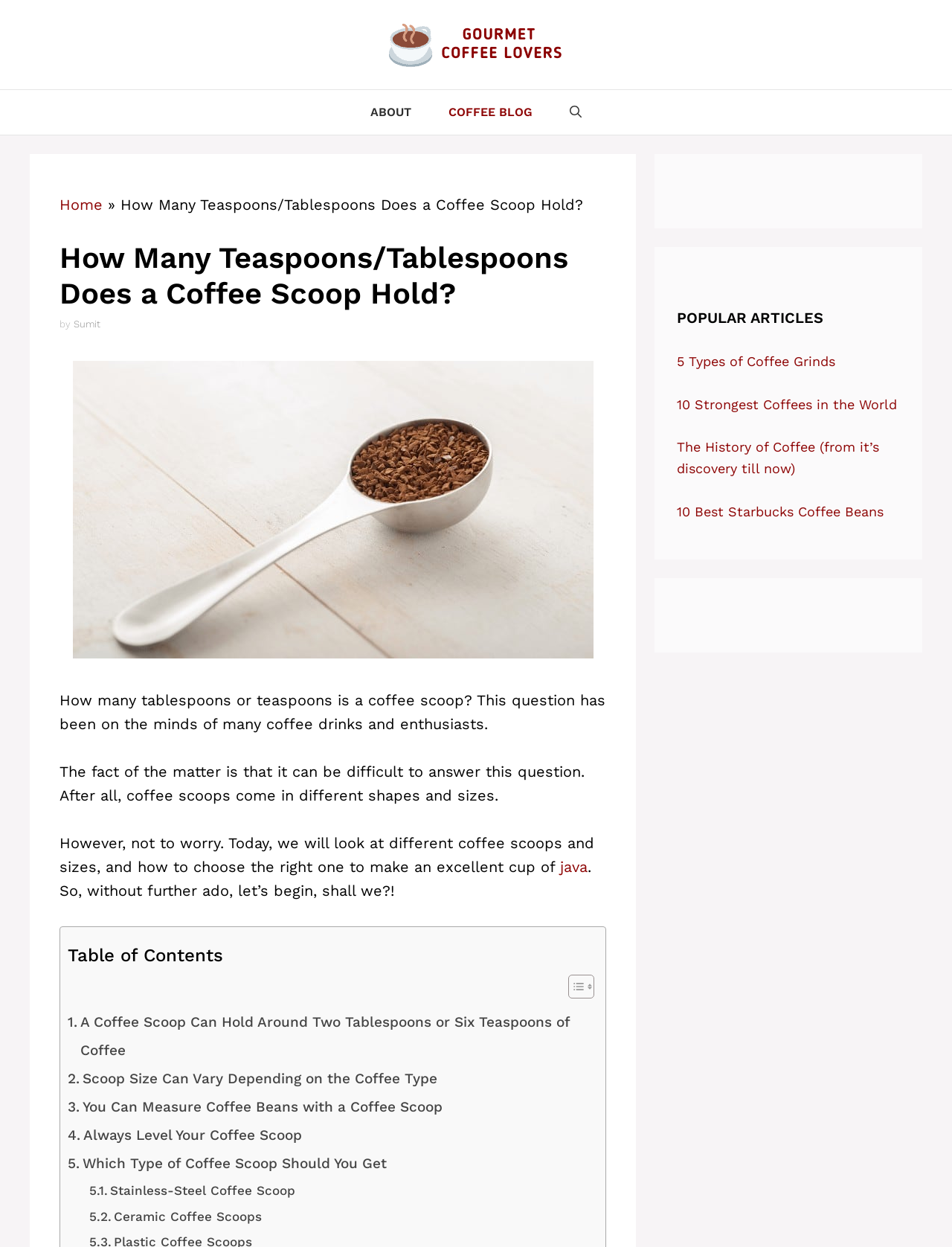Pinpoint the bounding box coordinates of the area that must be clicked to complete this instruction: "Click the 'Gourmet Coffee Lovers' link".

[0.402, 0.027, 0.598, 0.042]